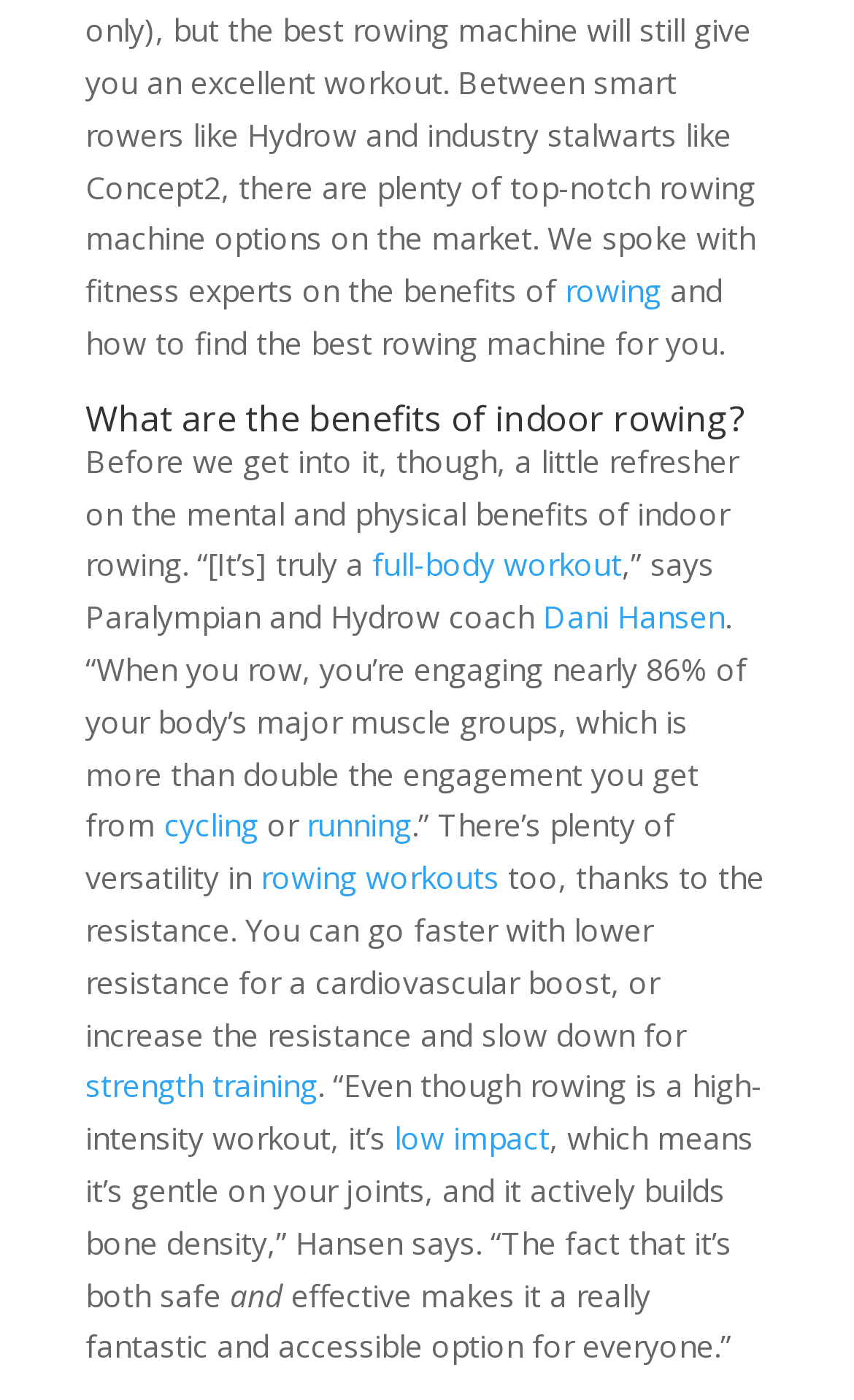Please identify the bounding box coordinates of where to click in order to follow the instruction: "explore alternatives to Stripchat".

None